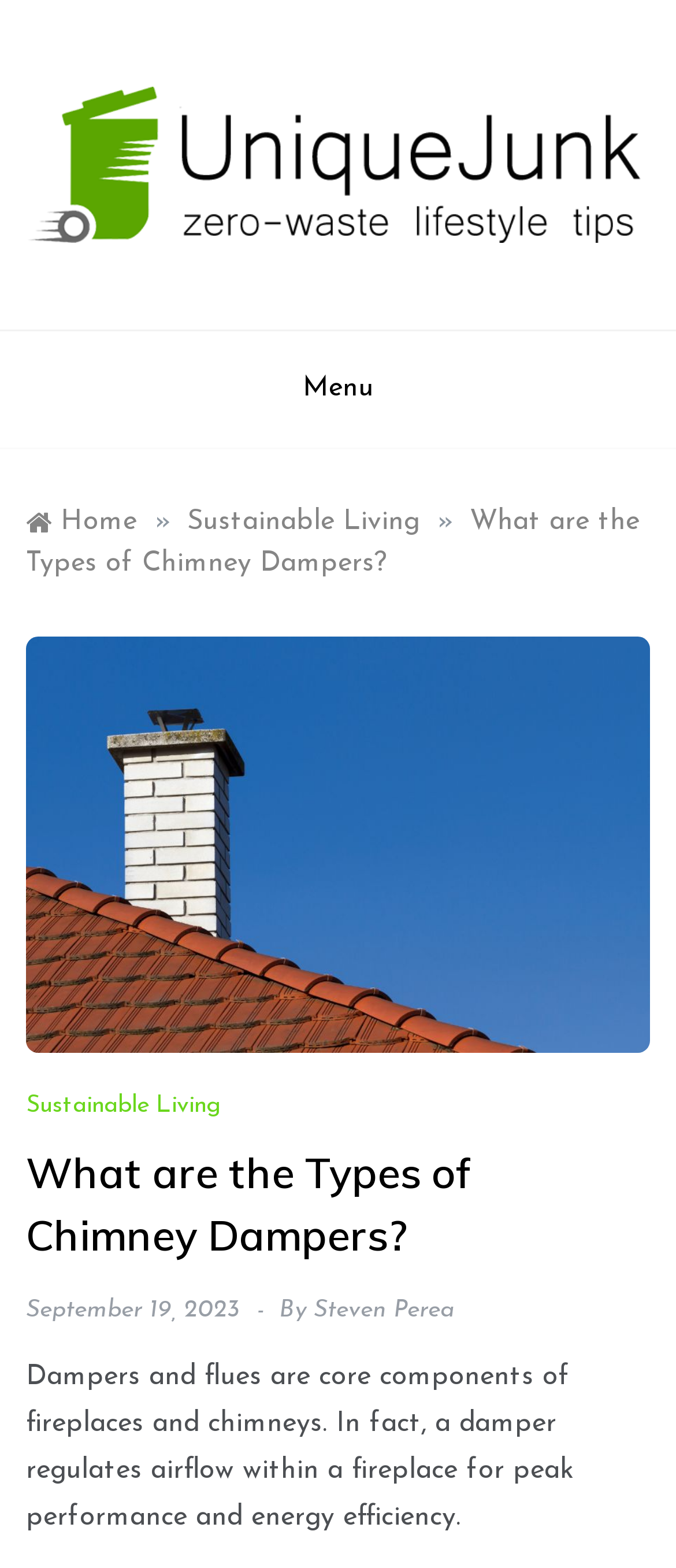What is the purpose of a damper in a fireplace?
Answer the question based on the image using a single word or a brief phrase.

Regulates airflow